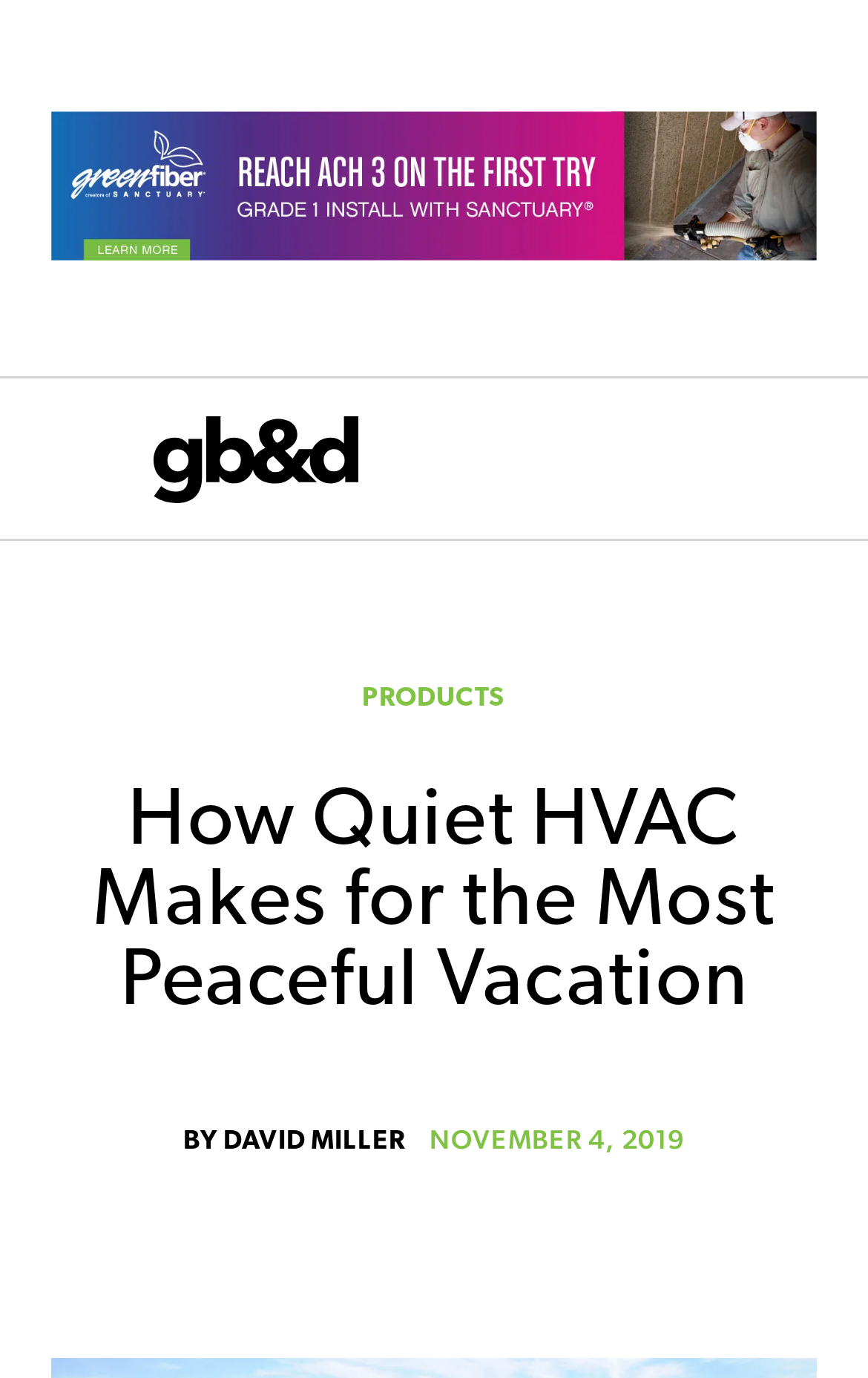Who is the author of the article? Based on the image, give a response in one word or a short phrase.

DAVID MILLER